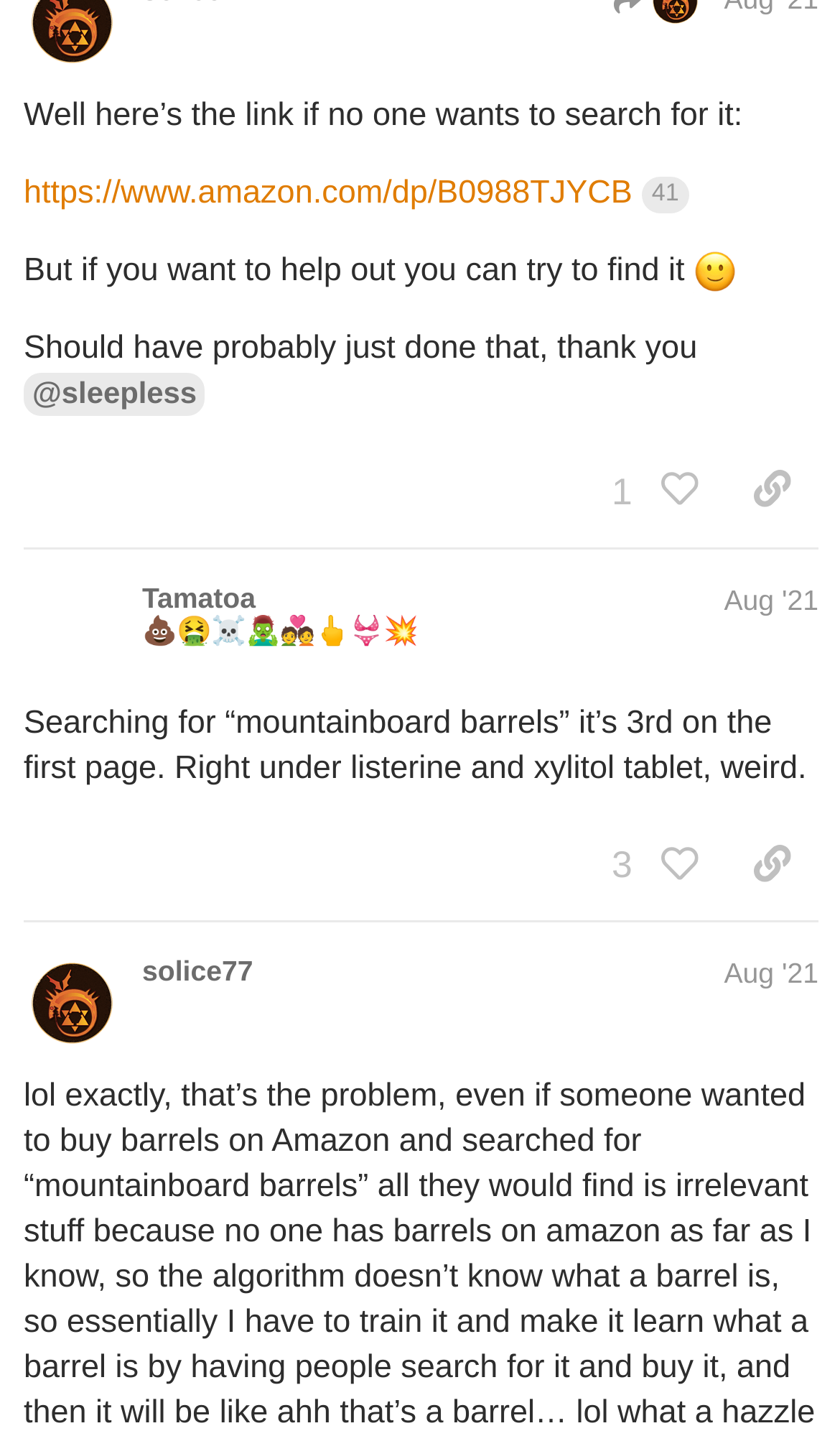Given the description "Cryptogram Puzzle Book Pdf", provide the bounding box coordinates of the corresponding UI element.

None